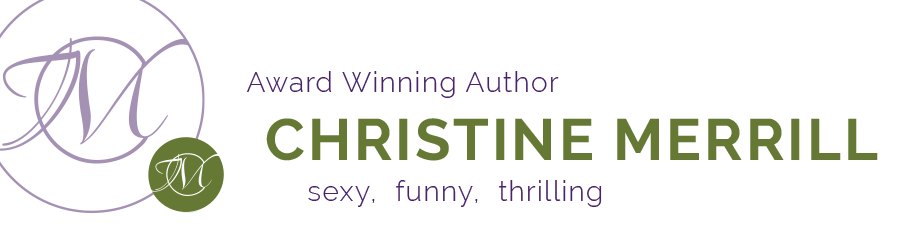What is the color of the font?
Please provide a single word or phrase as your answer based on the image.

Green